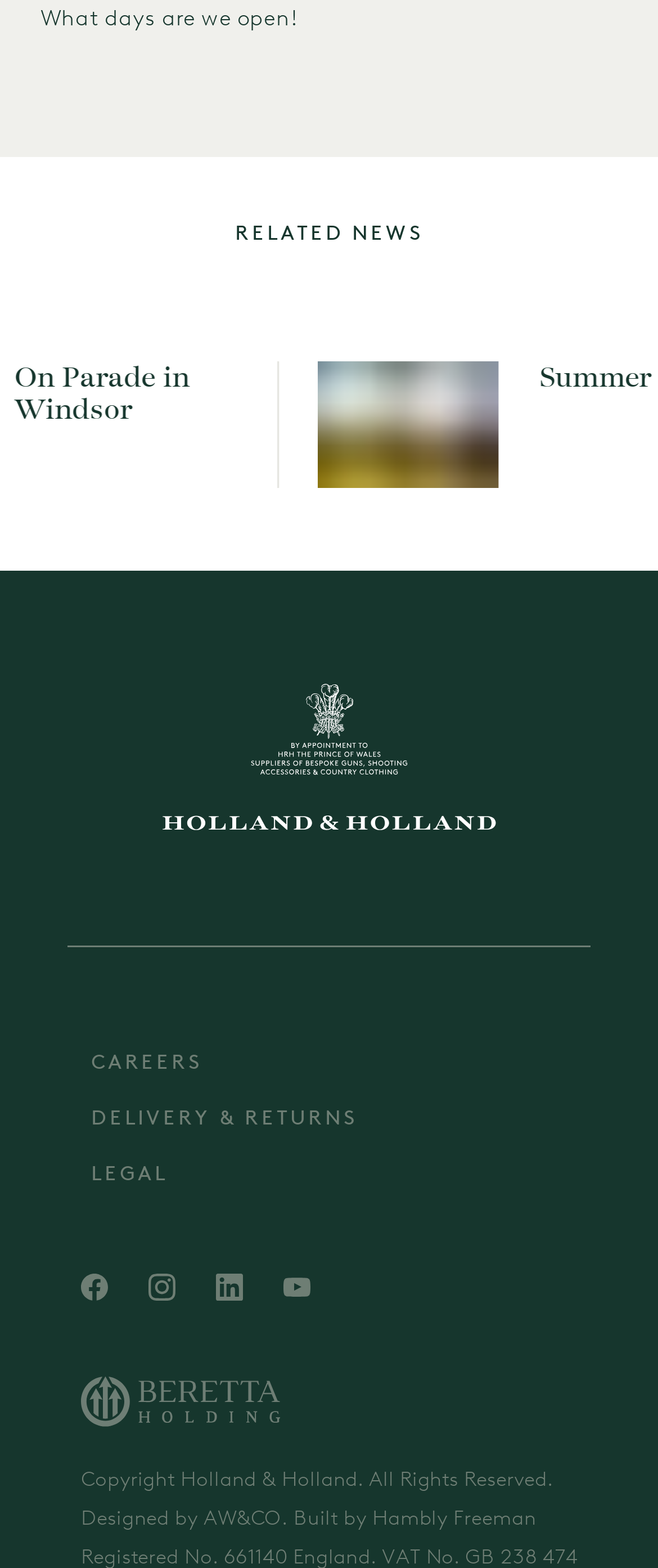Please identify the bounding box coordinates of the element's region that should be clicked to execute the following instruction: "Go to CAREERS page". The bounding box coordinates must be four float numbers between 0 and 1, i.e., [left, top, right, bottom].

[0.138, 0.67, 0.306, 0.685]